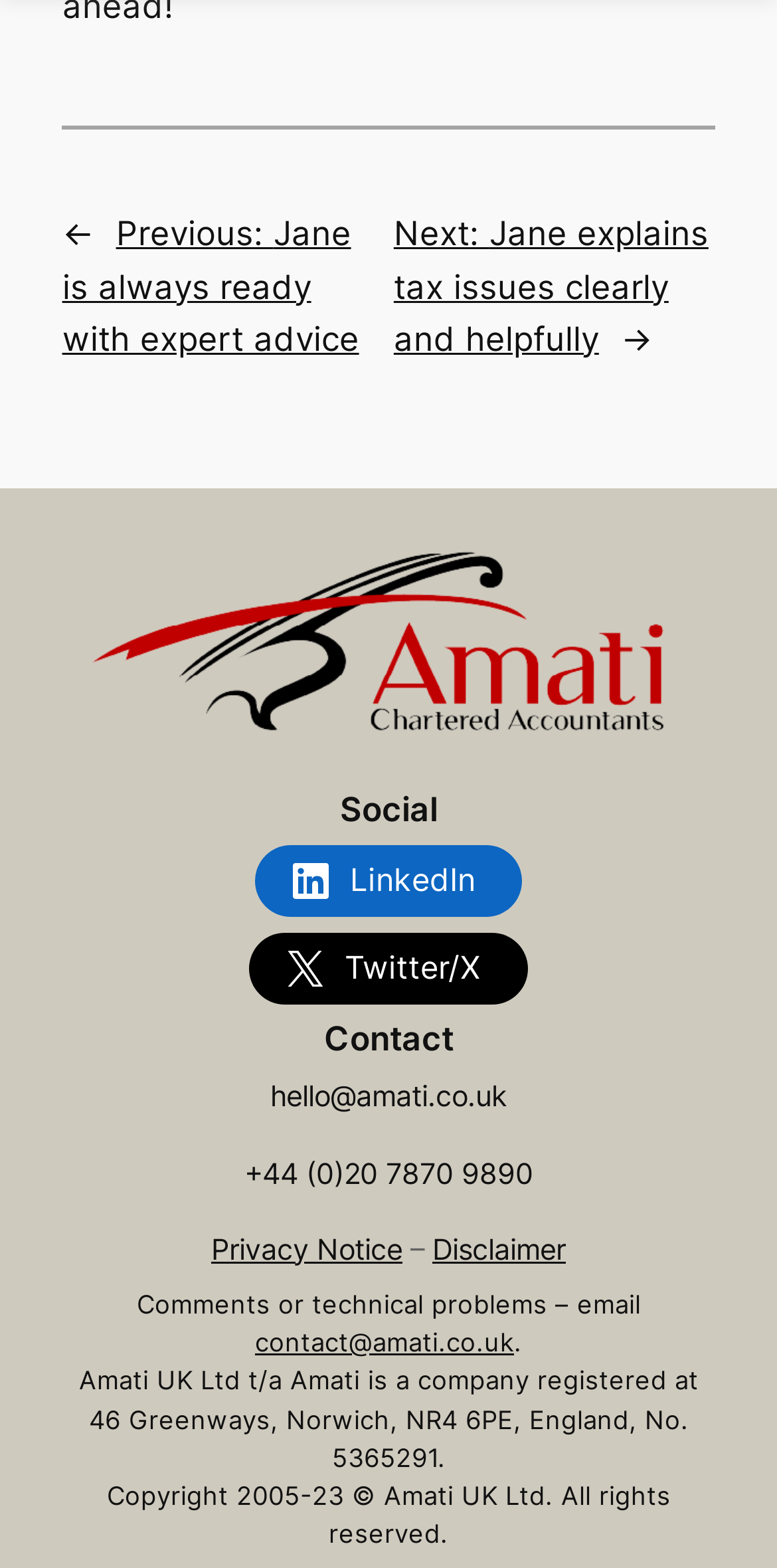From the details in the image, provide a thorough response to the question: What is the company registration number?

I found the company registration number by looking at the StaticText element with the text 'Amati UK Ltd t/a Amati is a company registered at 46 Greenways, Norwich, NR4 6PE, England, No. 5365291.' and bounding box coordinates [0.101, 0.871, 0.899, 0.939].